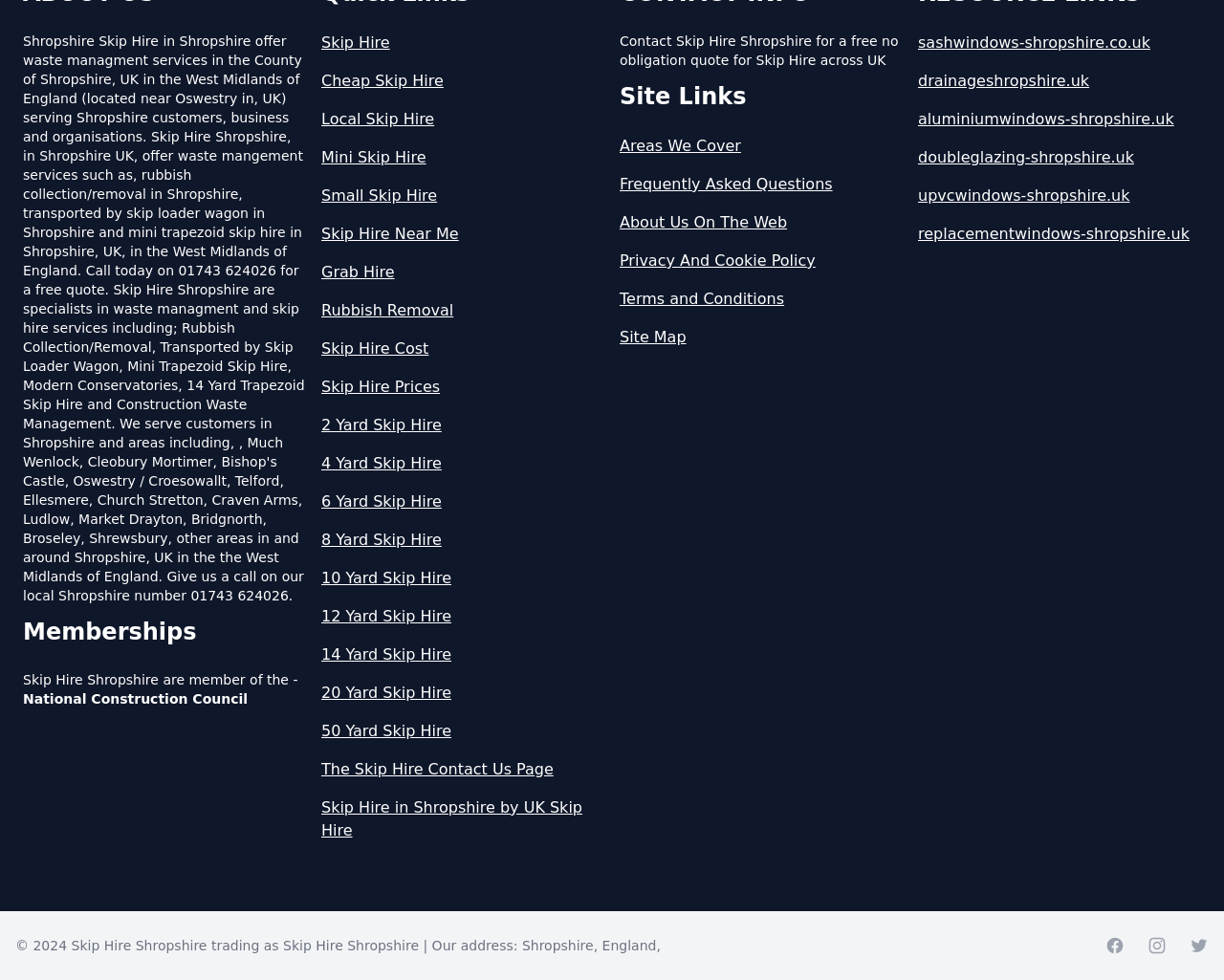Determine the bounding box coordinates of the element that should be clicked to execute the following command: "Check the 'Areas We Cover' page".

[0.506, 0.138, 0.738, 0.161]